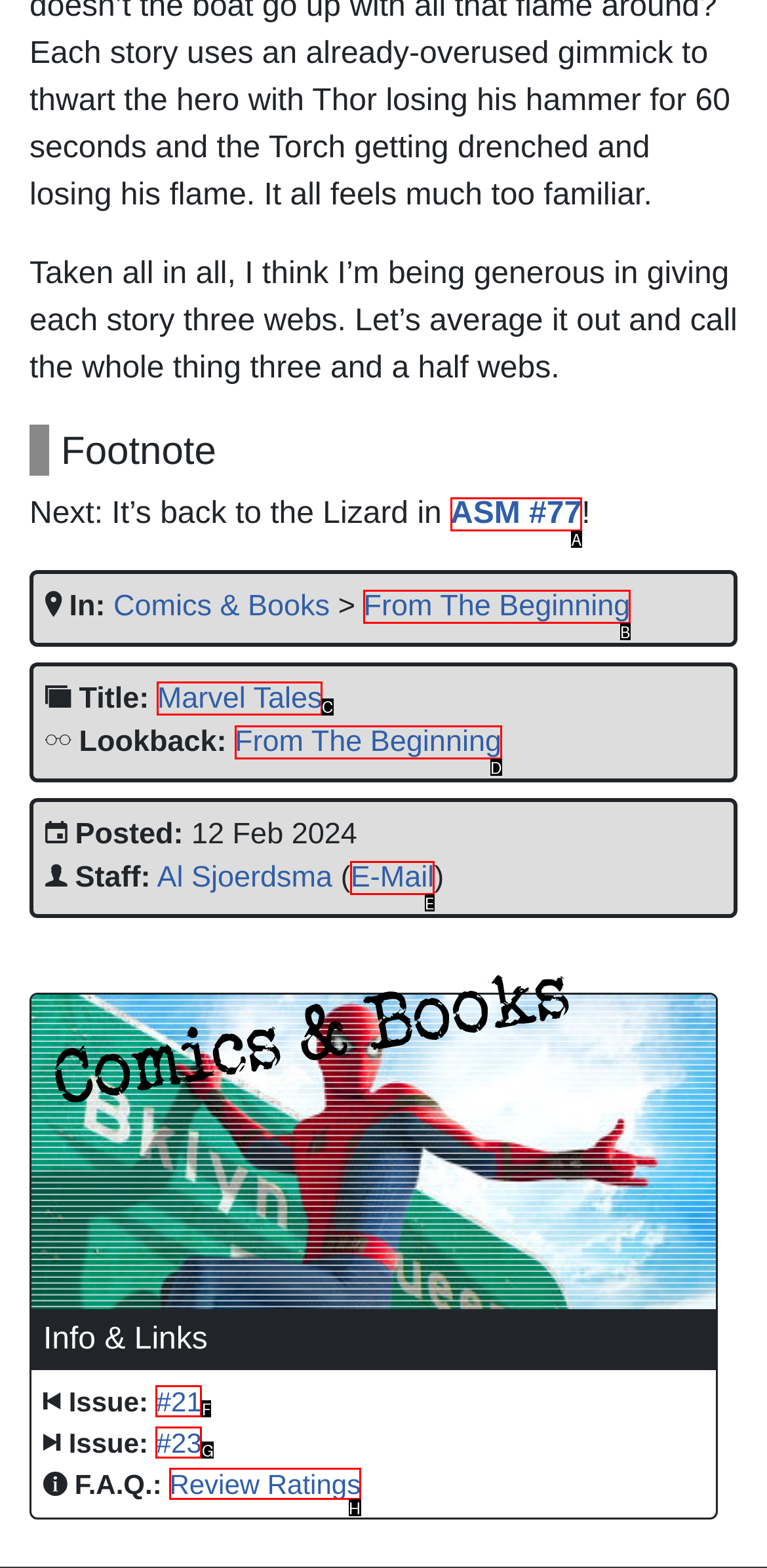From the given options, indicate the letter that corresponds to the action needed to complete this task: Read the 'Marvel Tales' review. Respond with only the letter.

C